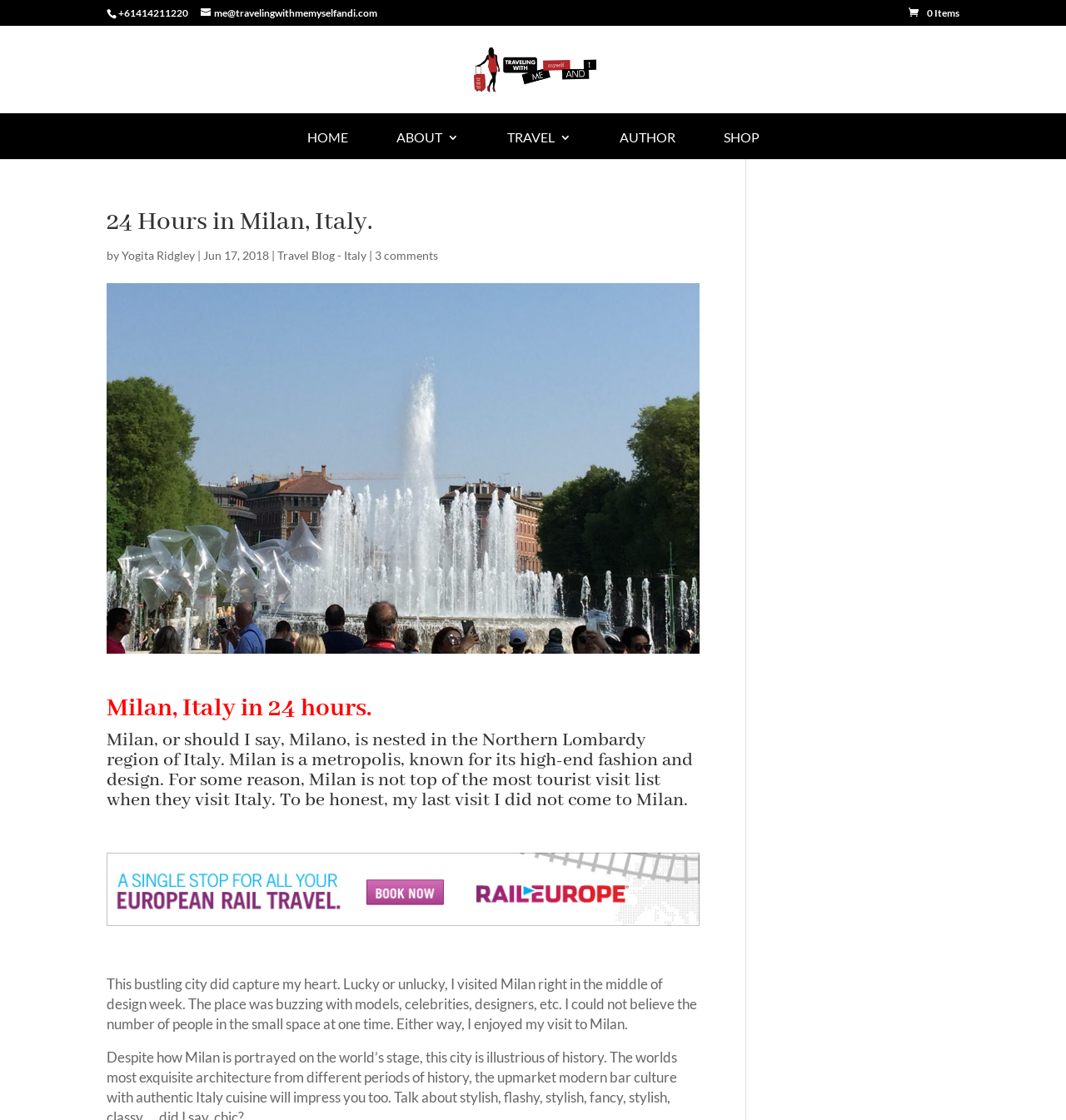What is the author of the article?
Answer the question with detailed information derived from the image.

The author of the article can be found by looking at the text 'by' followed by the author's name, which is 'Yogita Ridgley'.